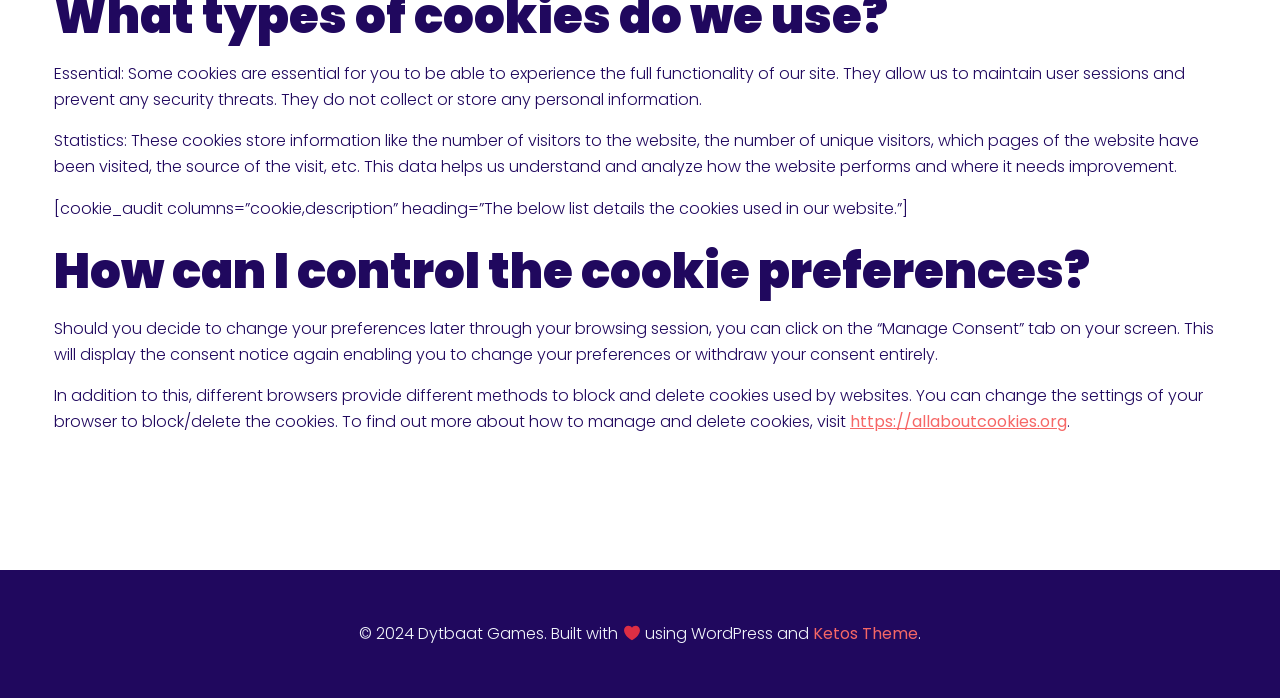Find the UI element described as: "https://allaboutcookies.org" and predict its bounding box coordinates. Ensure the coordinates are four float numbers between 0 and 1, [left, top, right, bottom].

[0.664, 0.587, 0.834, 0.62]